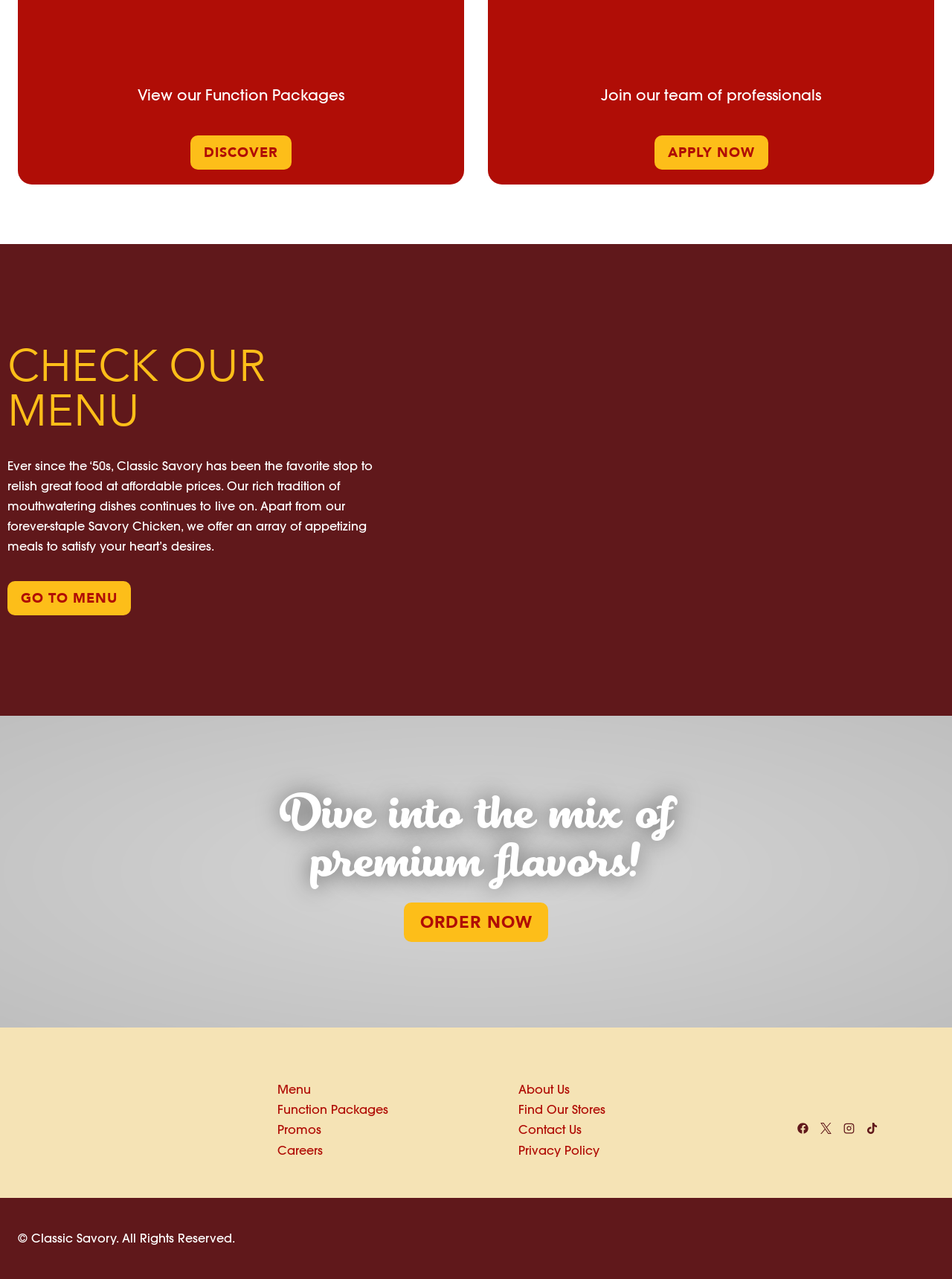Determine the bounding box coordinates of the clickable element necessary to fulfill the instruction: "View function packages". Provide the coordinates as four float numbers within the 0 to 1 range, i.e., [left, top, right, bottom].

[0.145, 0.067, 0.362, 0.082]